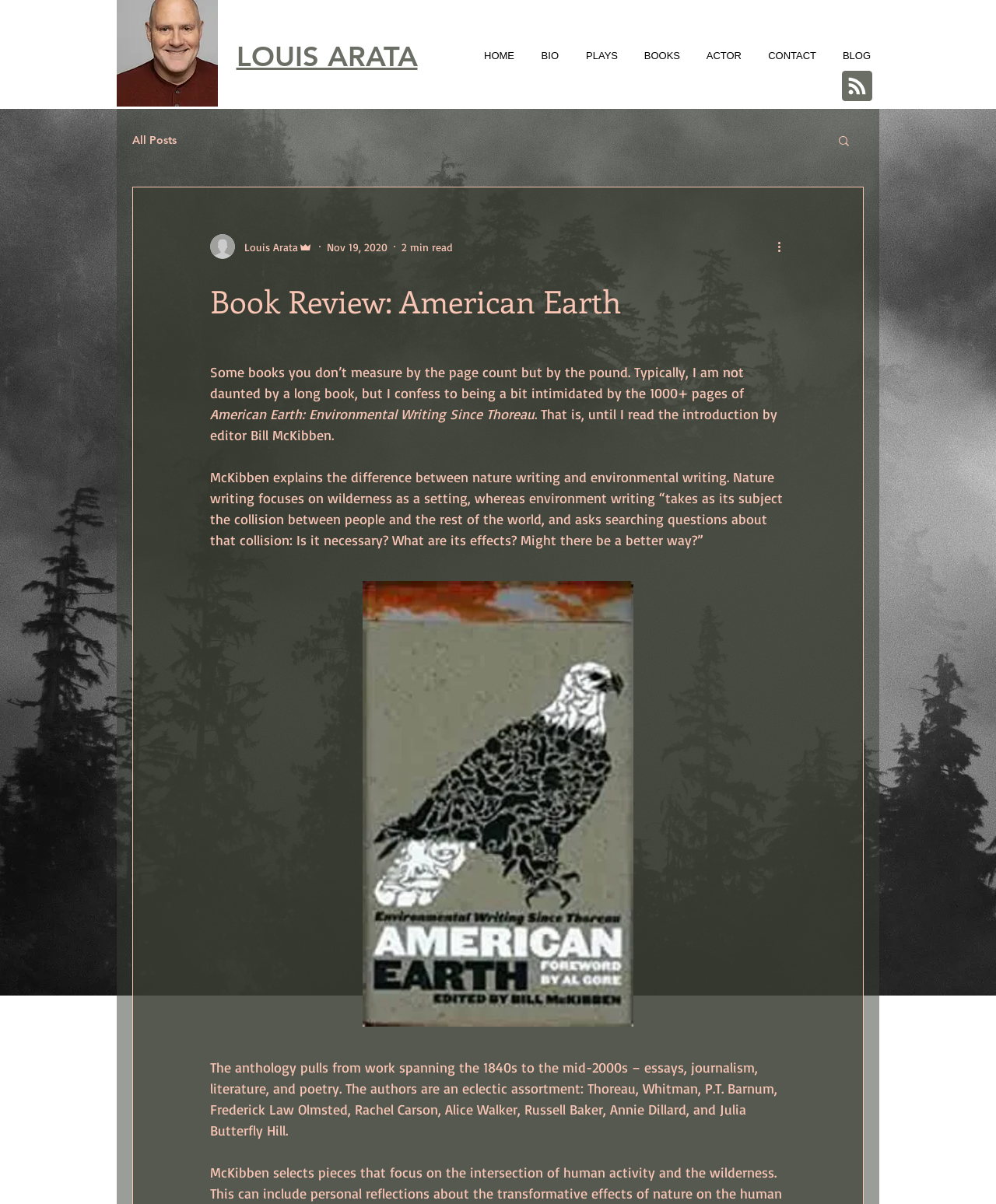Identify the bounding box of the UI element that matches this description: "ACTOR".

[0.691, 0.037, 0.753, 0.056]